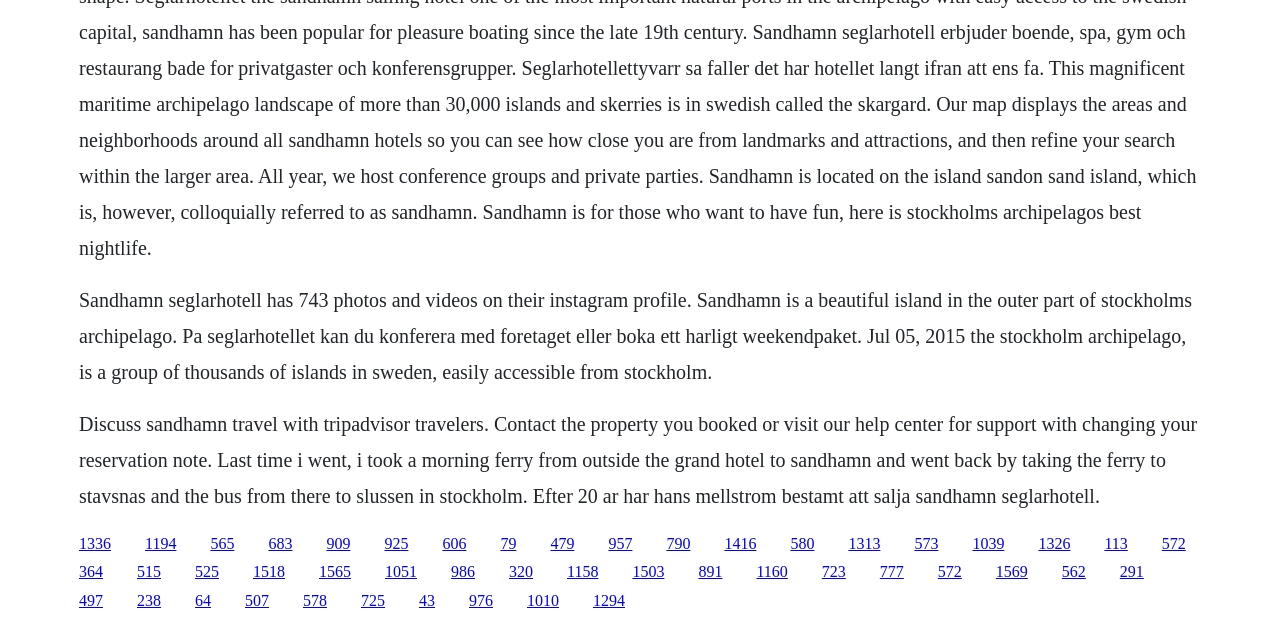How can you travel from Sandhamn to Stockholm?
From the image, respond with a single word or phrase.

By ferry and bus